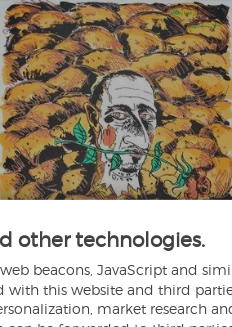Offer a detailed explanation of what is happening in the image.

The image features a distinctive artwork by Jörg Immendorff, titled "Alles was Ihr von mir bekommt Print Serigraph." The piece showcases a stylized figure with a contemplative expression, surrounded by vibrant yellow shapes that create an engaging visual contrast. The figure has a subtle expression that invites viewers to reflect on deeper themes, while the background's bold color choices add a lively energy to the overall composition. This serigraph is available for purchase, and is priced at $1,850, offering collectors and enthusiasts an opportunity to own a piece of Immendorff's thought-provoking art.